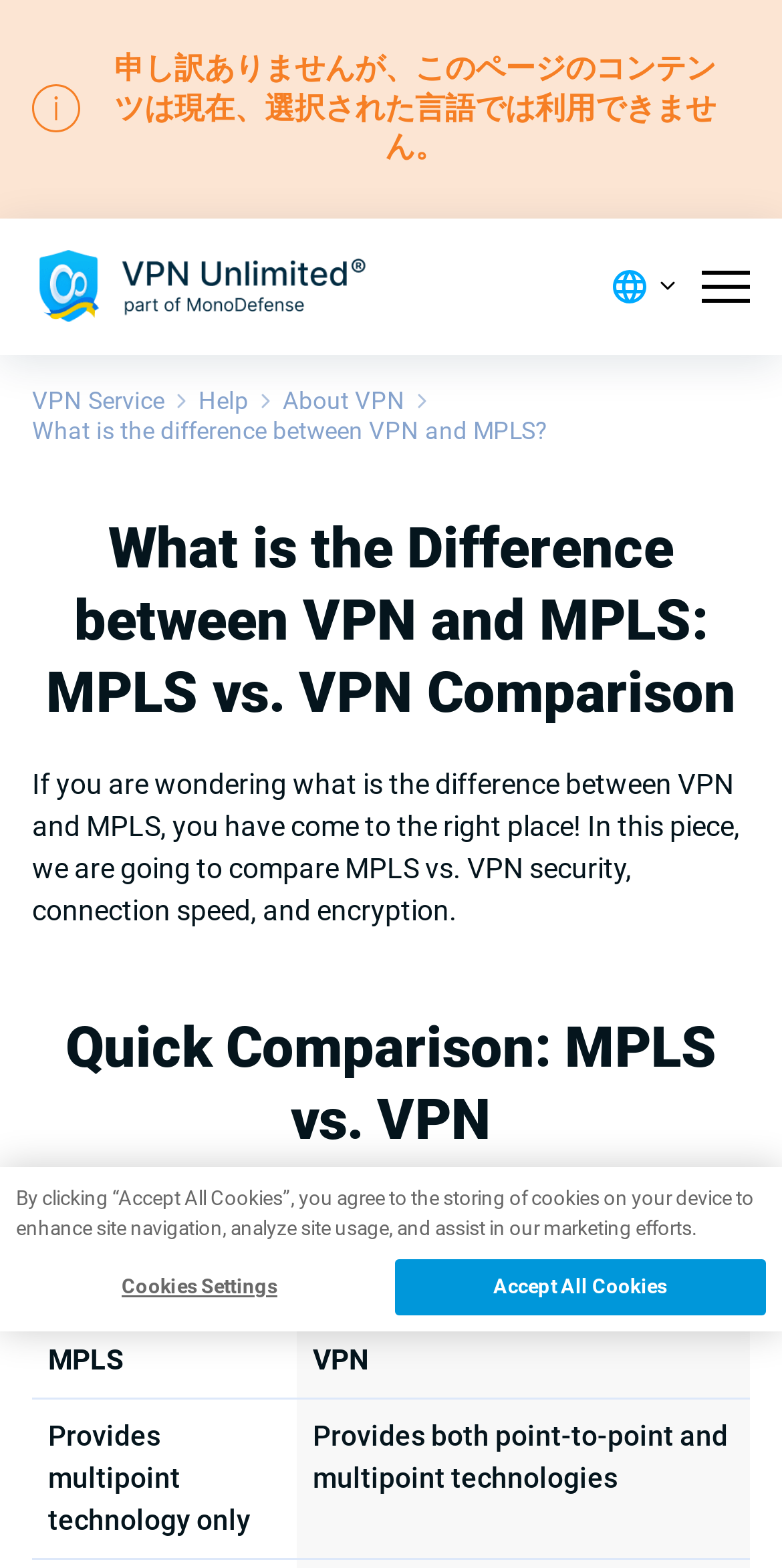Can you find the bounding box coordinates of the area I should click to execute the following instruction: "Go to the VPN Service page"?

[0.041, 0.246, 0.21, 0.266]